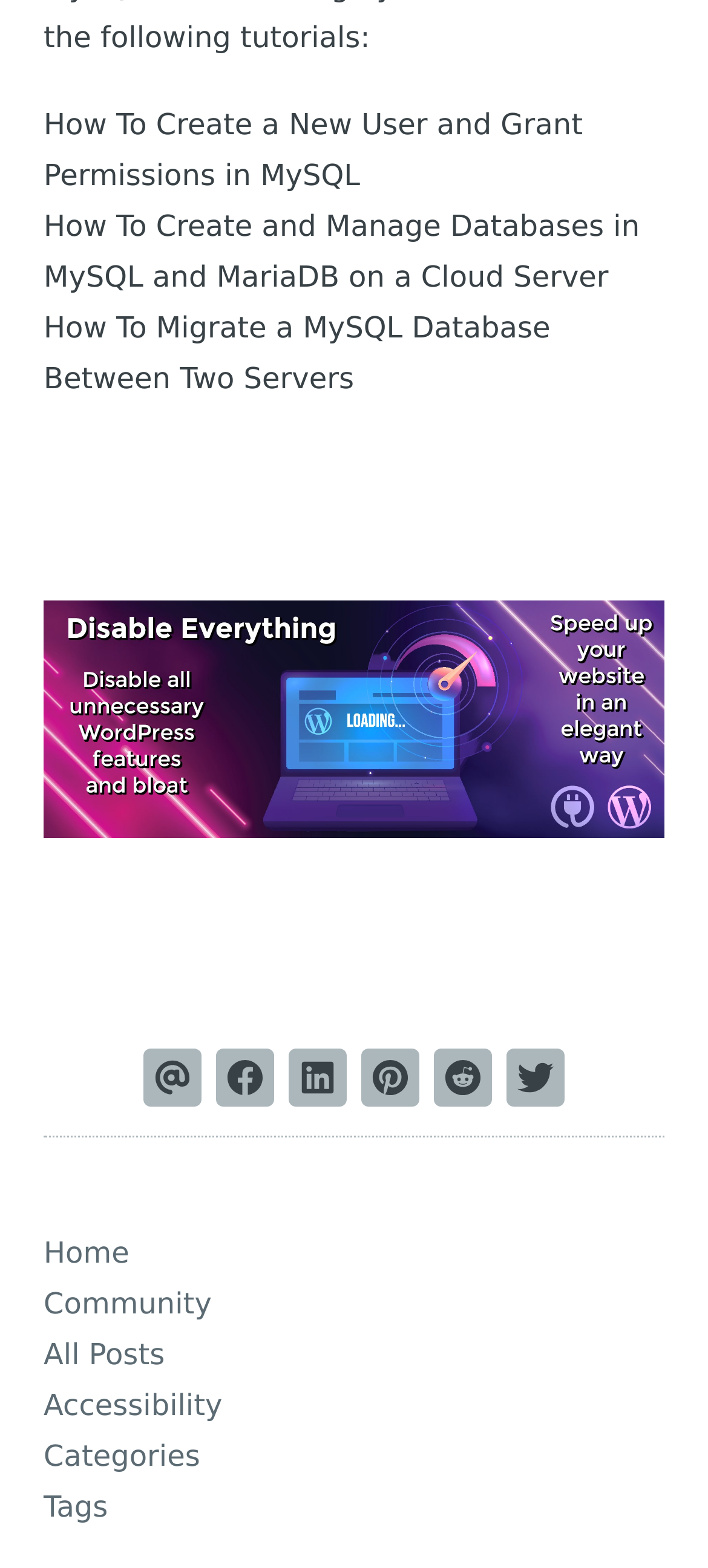From the webpage screenshot, predict the bounding box coordinates (top-left x, top-left y, bottom-right x, bottom-right y) for the UI element described here: All Posts

[0.062, 0.851, 0.233, 0.878]